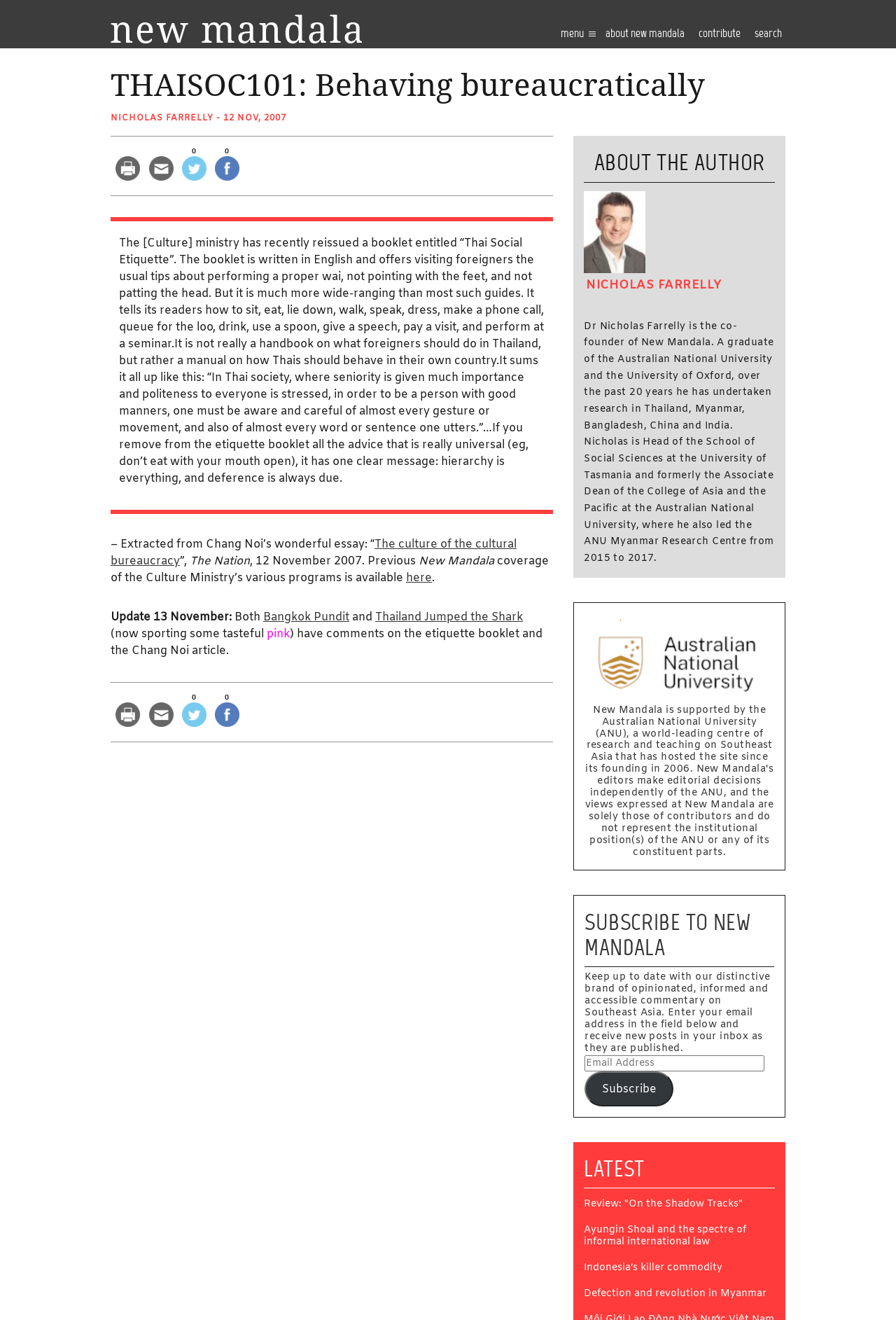Provide a one-word or one-phrase answer to the question:
What is the title of the article?

THAISOC101: Behaving bureaucratically